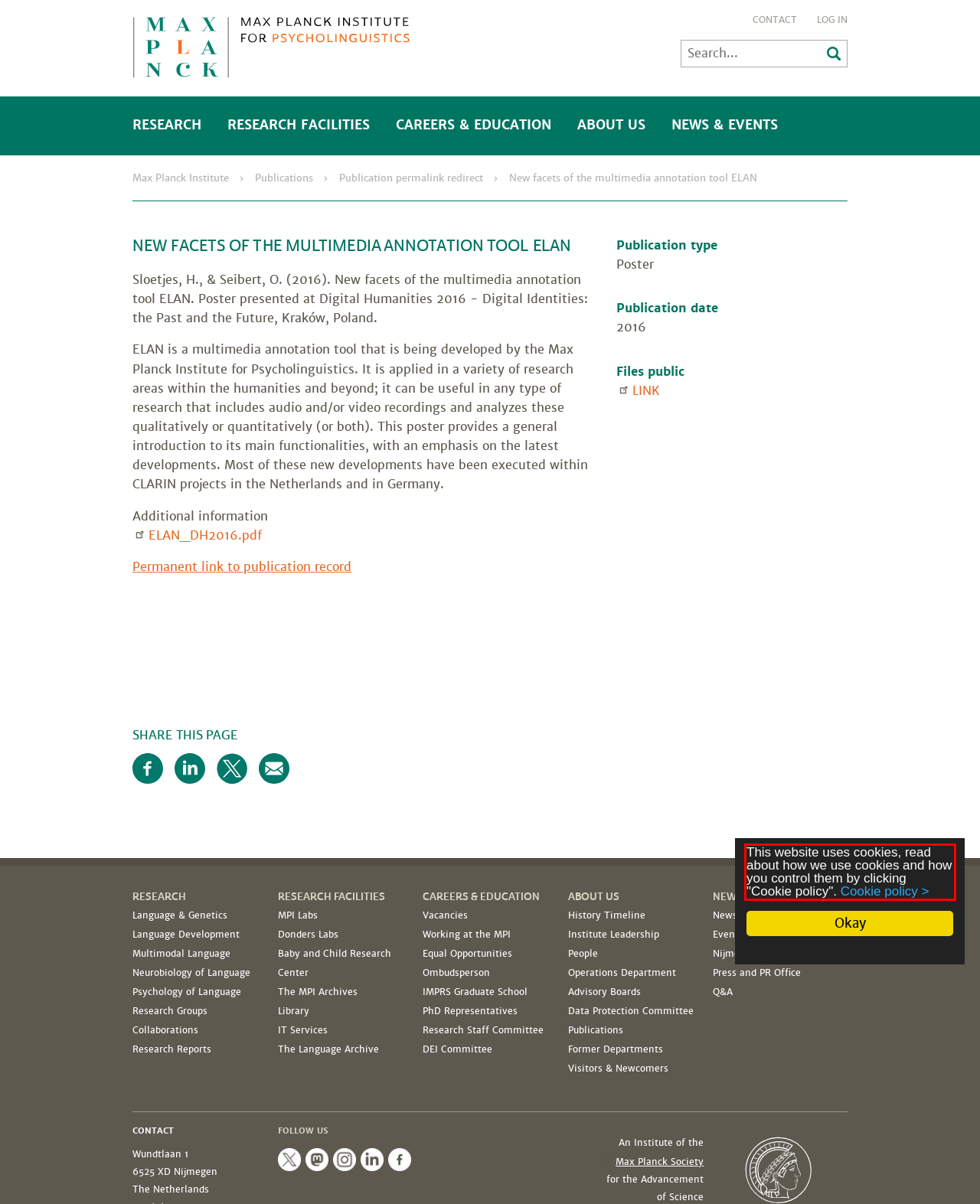You are given a screenshot with a red rectangle. Identify and extract the text within this red bounding box using OCR.

This website uses cookies, read about how we use cookies and how you control them by clicking "Cookie policy". Cookie policy >